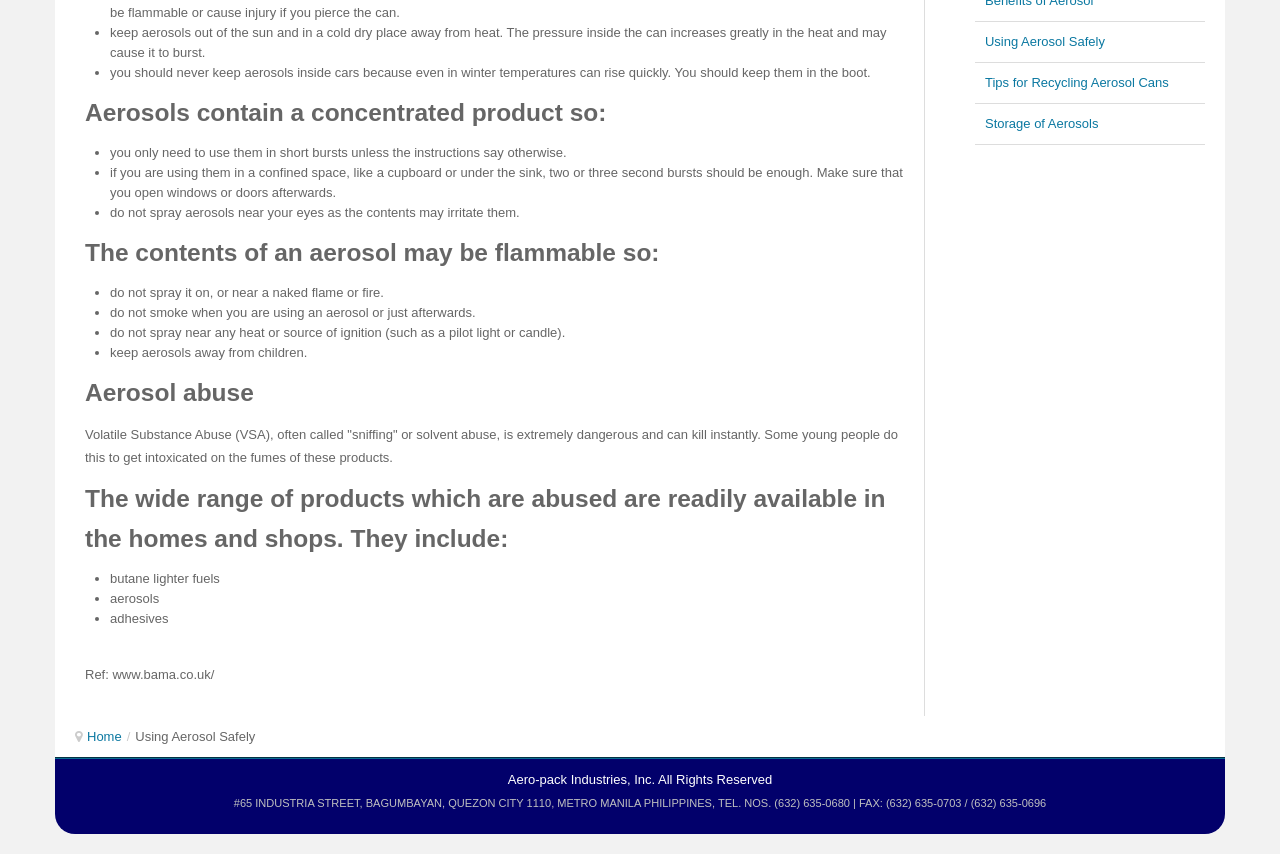Provide the bounding box coordinates, formatted as (top-left x, top-left y, bottom-right x, bottom-right y), with all values being floating point numbers between 0 and 1. Identify the bounding box of the UI element that matches the description: Tips for Recycling Aerosol Cans

[0.762, 0.074, 0.941, 0.121]